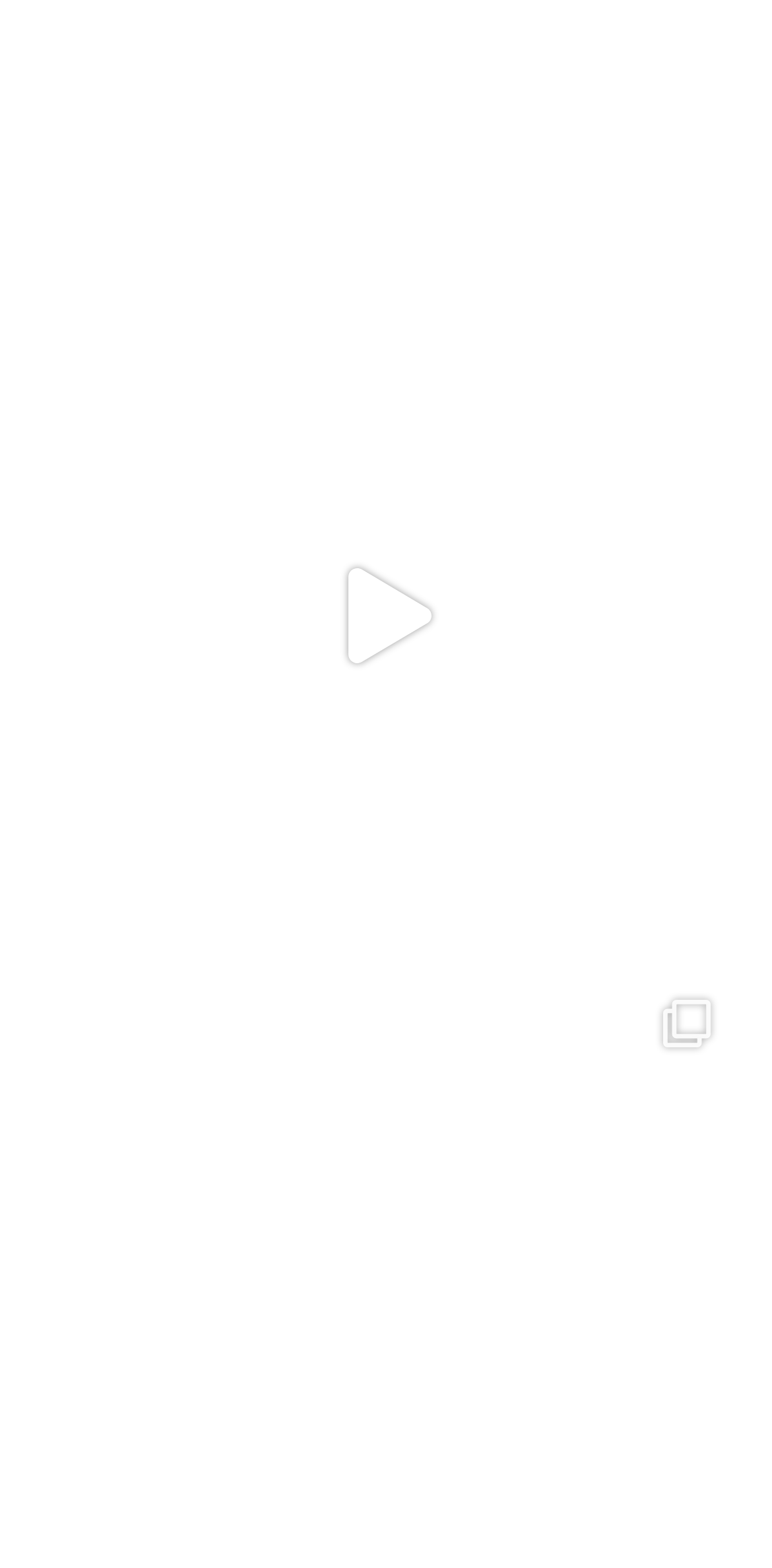Using the description: "View More...", determine the UI element's bounding box coordinates. Ensure the coordinates are in the format of four float numbers between 0 and 1, i.e., [left, top, right, bottom].

[0.078, 0.671, 0.334, 0.713]